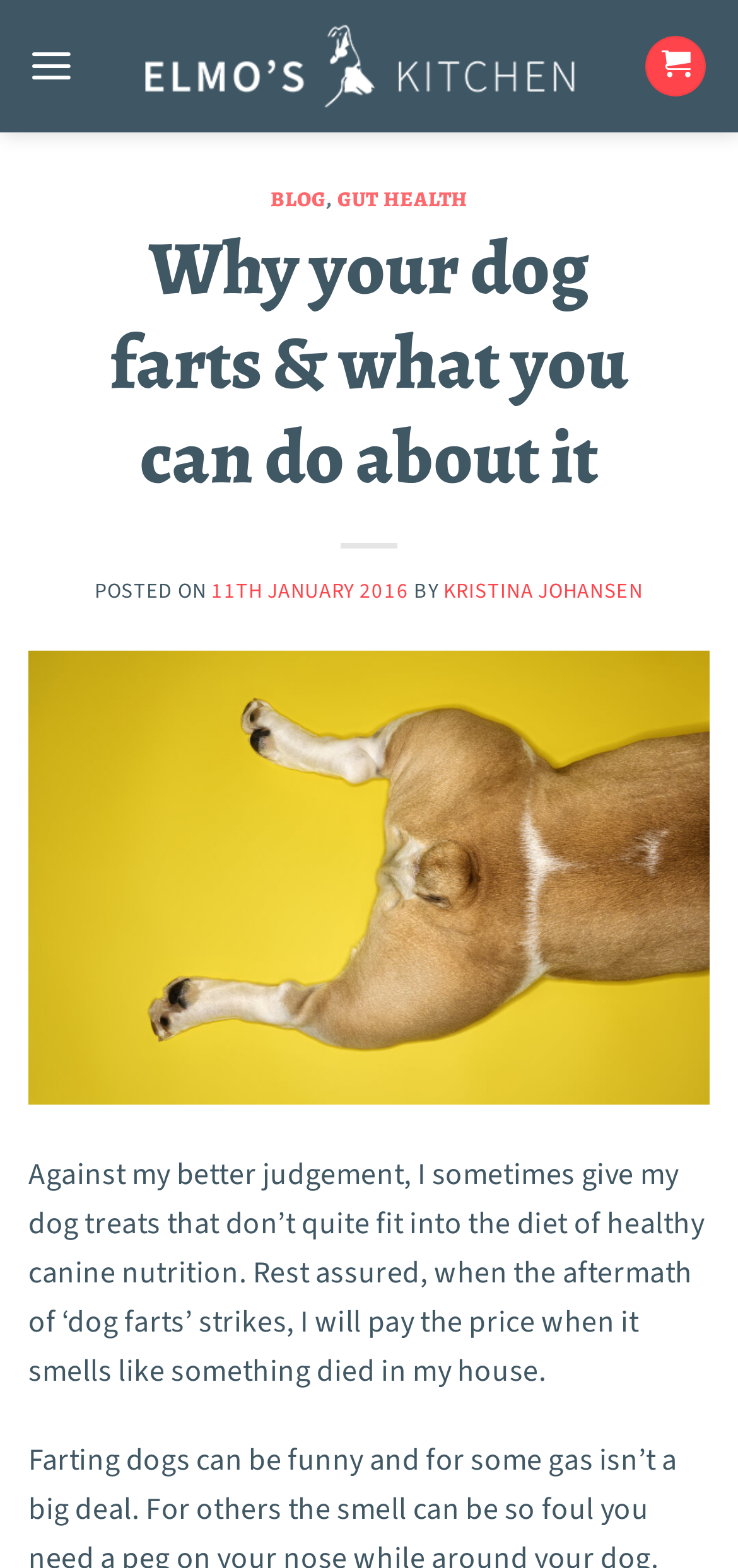Based on the element description Blog, identify the bounding box coordinates for the UI element. The coordinates should be in the format (top-left x, top-left y, bottom-right x, bottom-right y) and within the 0 to 1 range.

[0.367, 0.118, 0.442, 0.136]